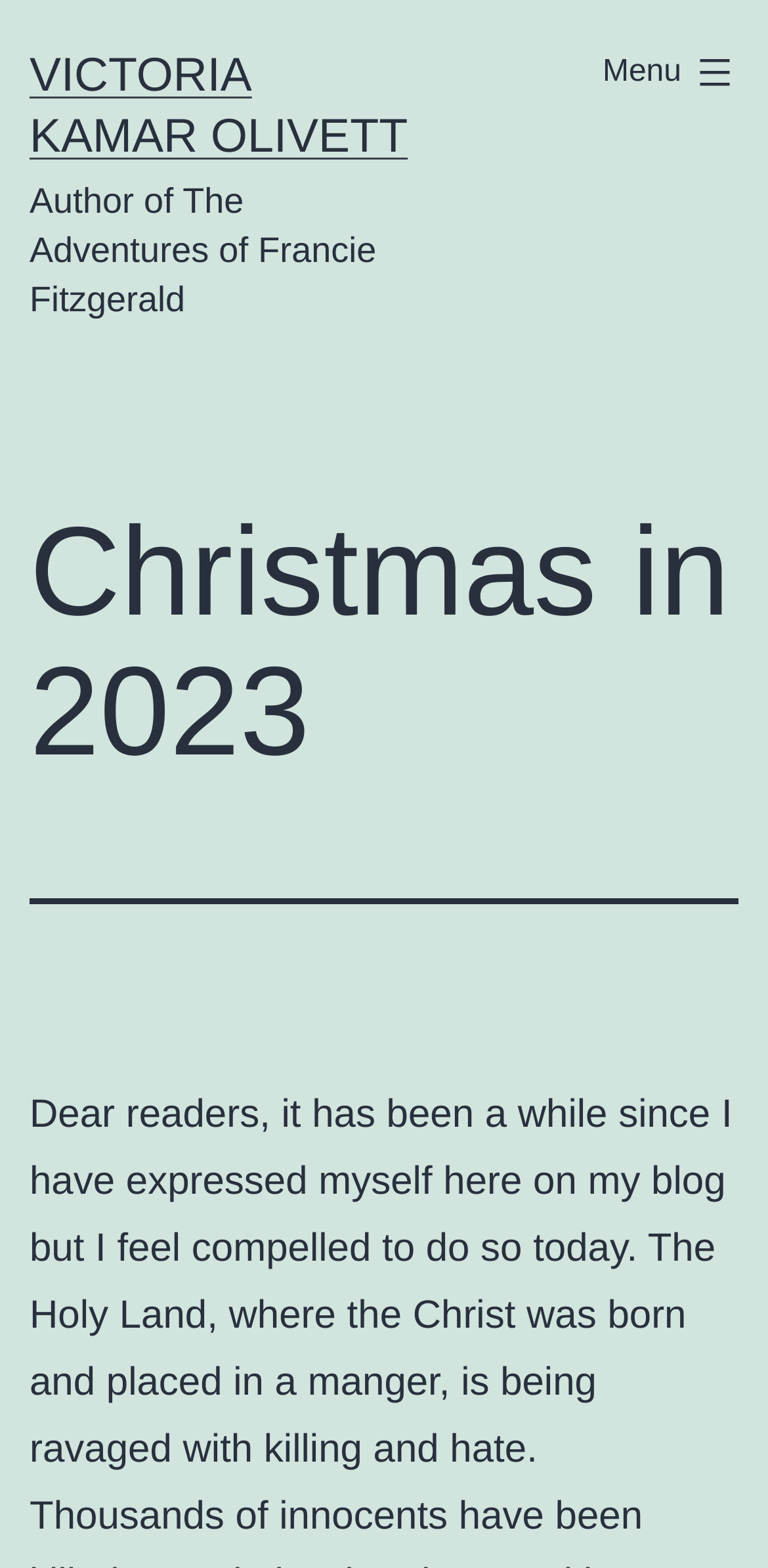Extract the bounding box coordinates for the HTML element that matches this description: "Menu Close". The coordinates should be four float numbers between 0 and 1, i.e., [left, top, right, bottom].

[0.746, 0.019, 1.0, 0.074]